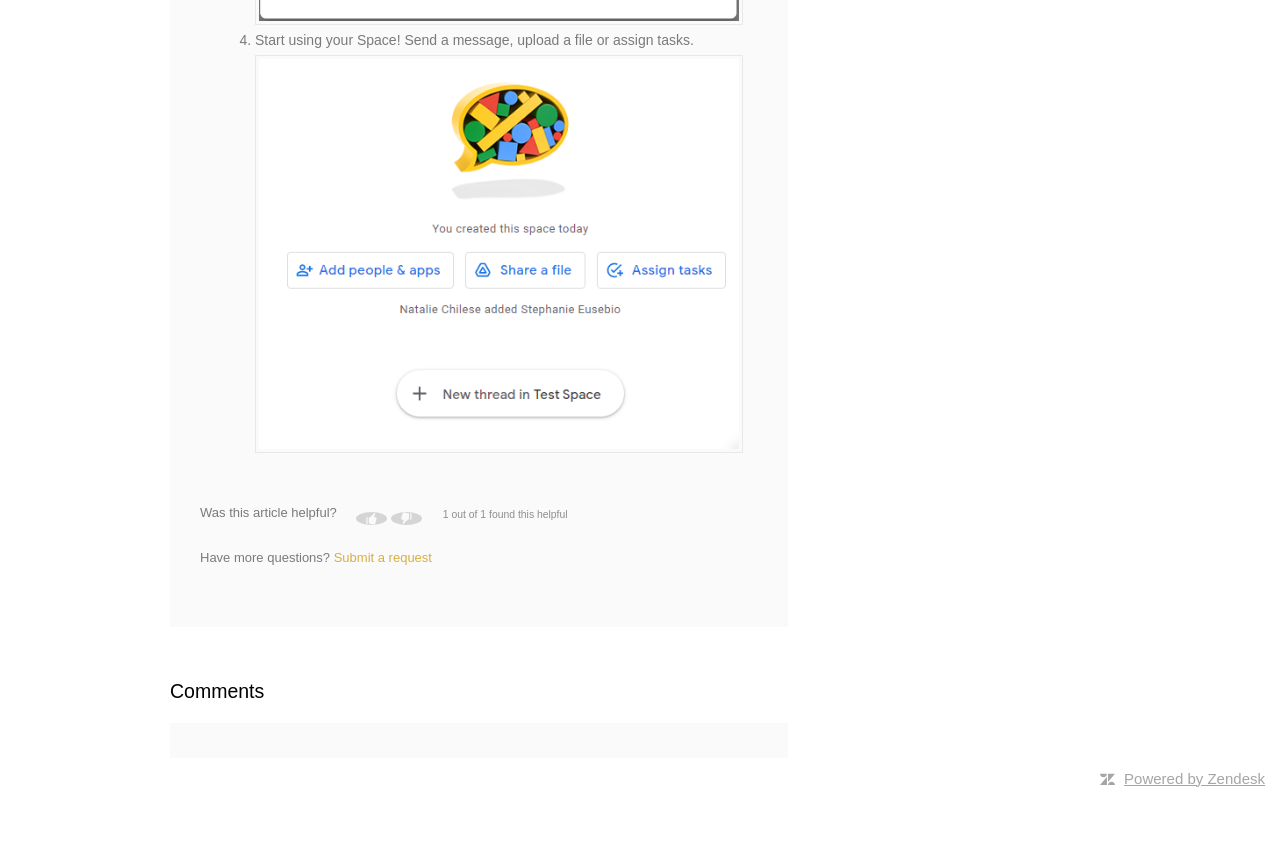What is the rating of the article?
Carefully analyze the image and provide a detailed answer to the question.

The rating is indicated by the text '1 out of 1 found this helpful' in the footer section of the webpage, which suggests that one person has found the article helpful out of a total of one person who has rated it.